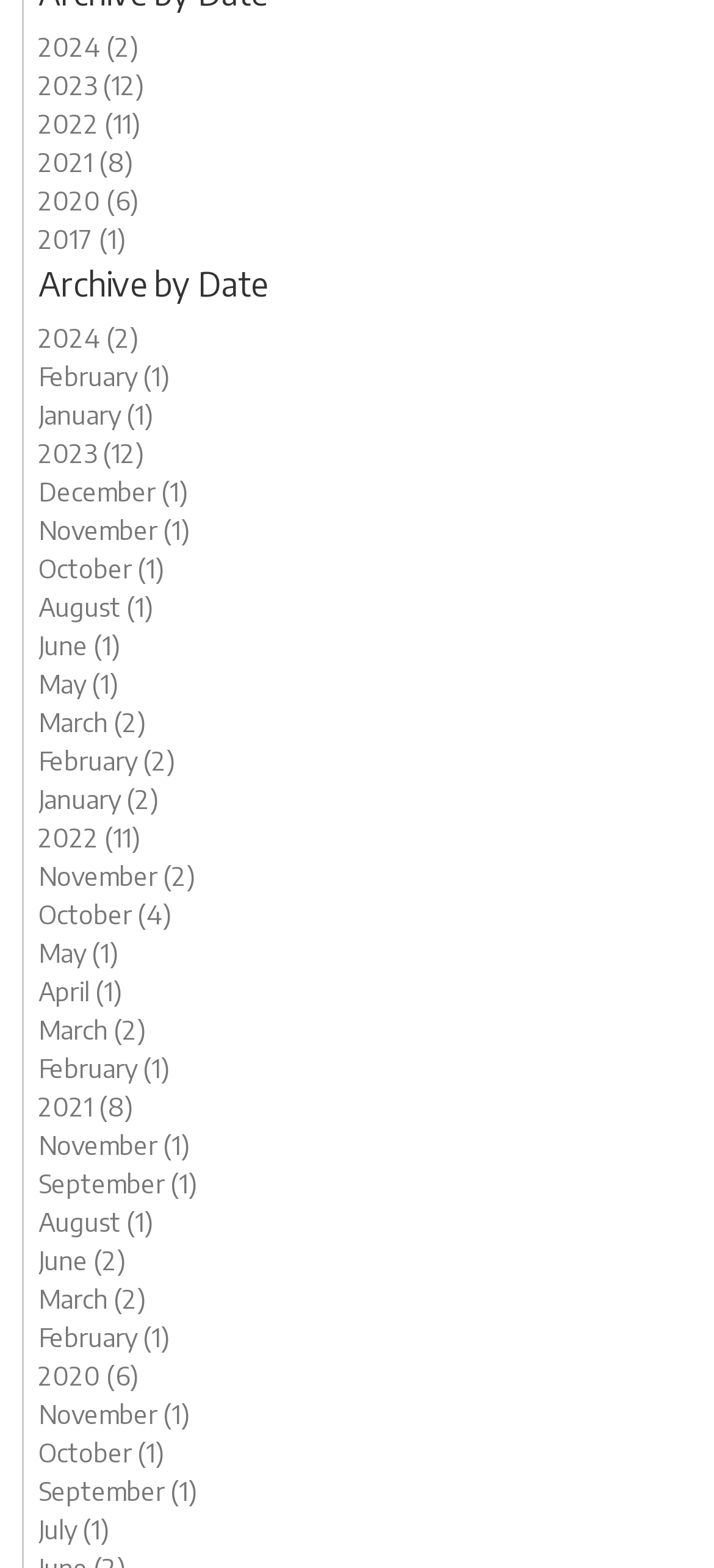Point out the bounding box coordinates of the section to click in order to follow this instruction: "View 2020 archives".

[0.054, 0.117, 0.195, 0.137]